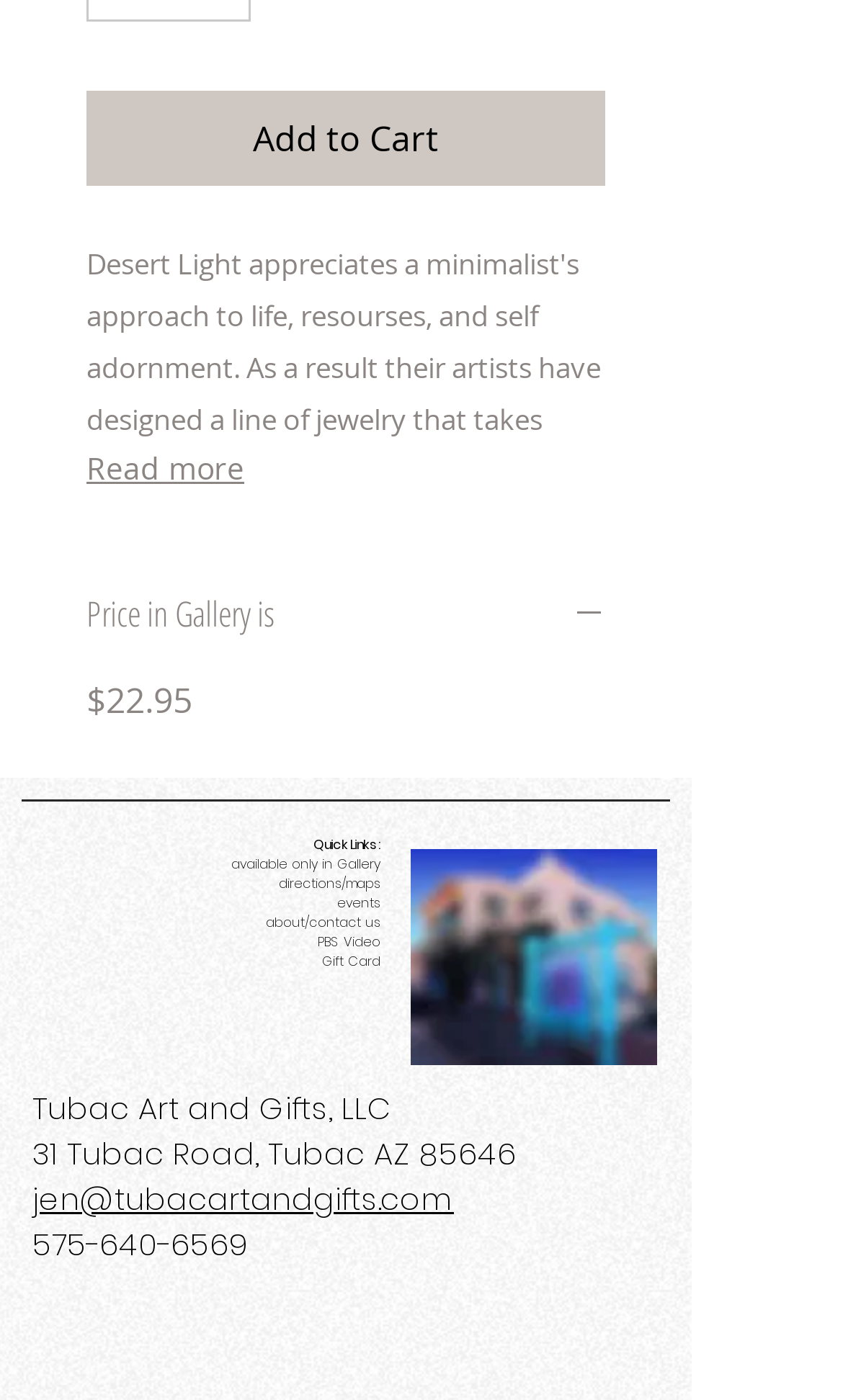Please specify the bounding box coordinates in the format (top-left x, top-left y, bottom-right x, bottom-right y), with values ranging from 0 to 1. Identify the bounding box for the UI component described as follows: Add to Cart

[0.103, 0.064, 0.718, 0.132]